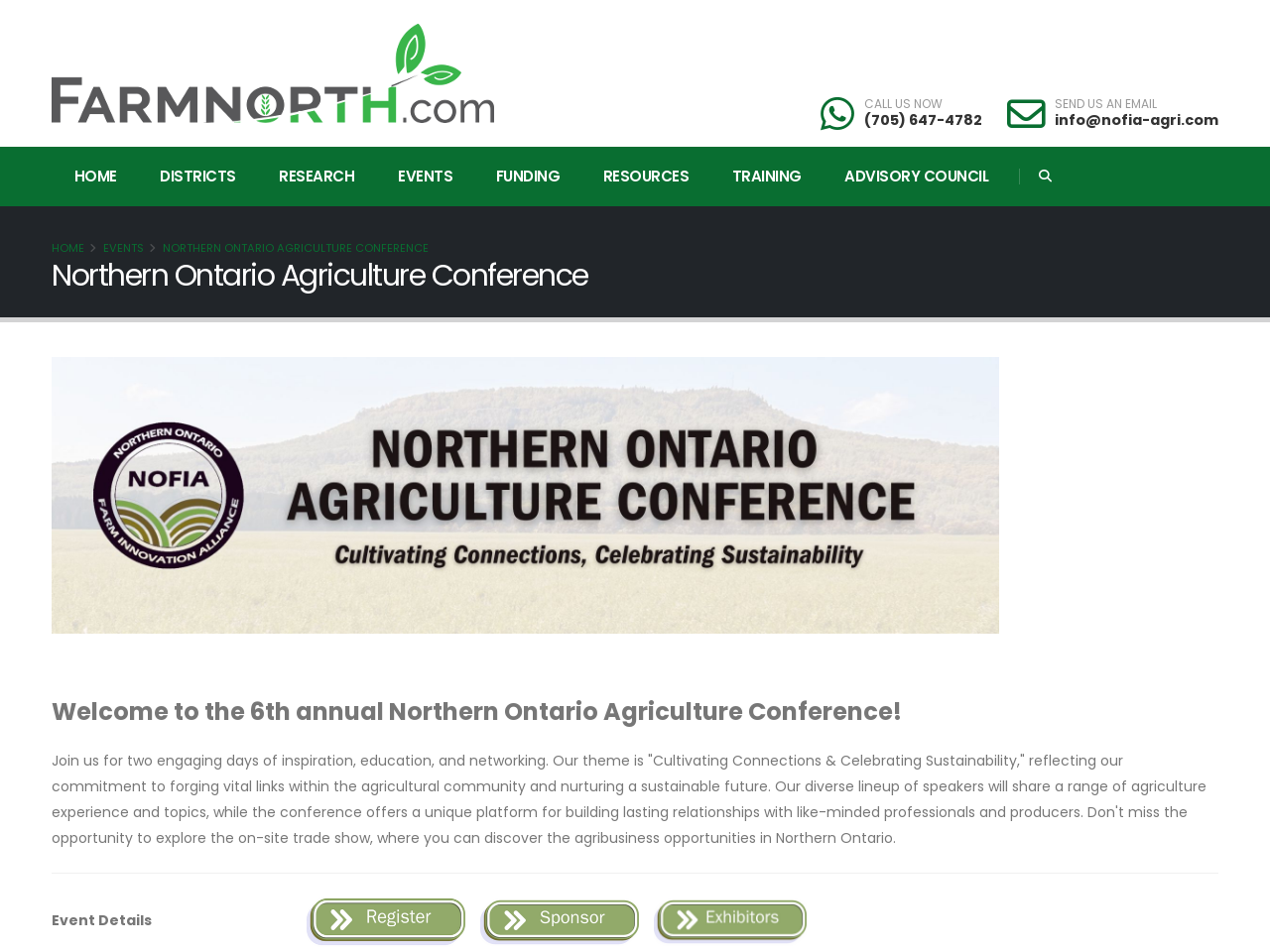What is the email address to contact for more information?
Using the image as a reference, answer the question with a short word or phrase.

info@nofia-agri.com